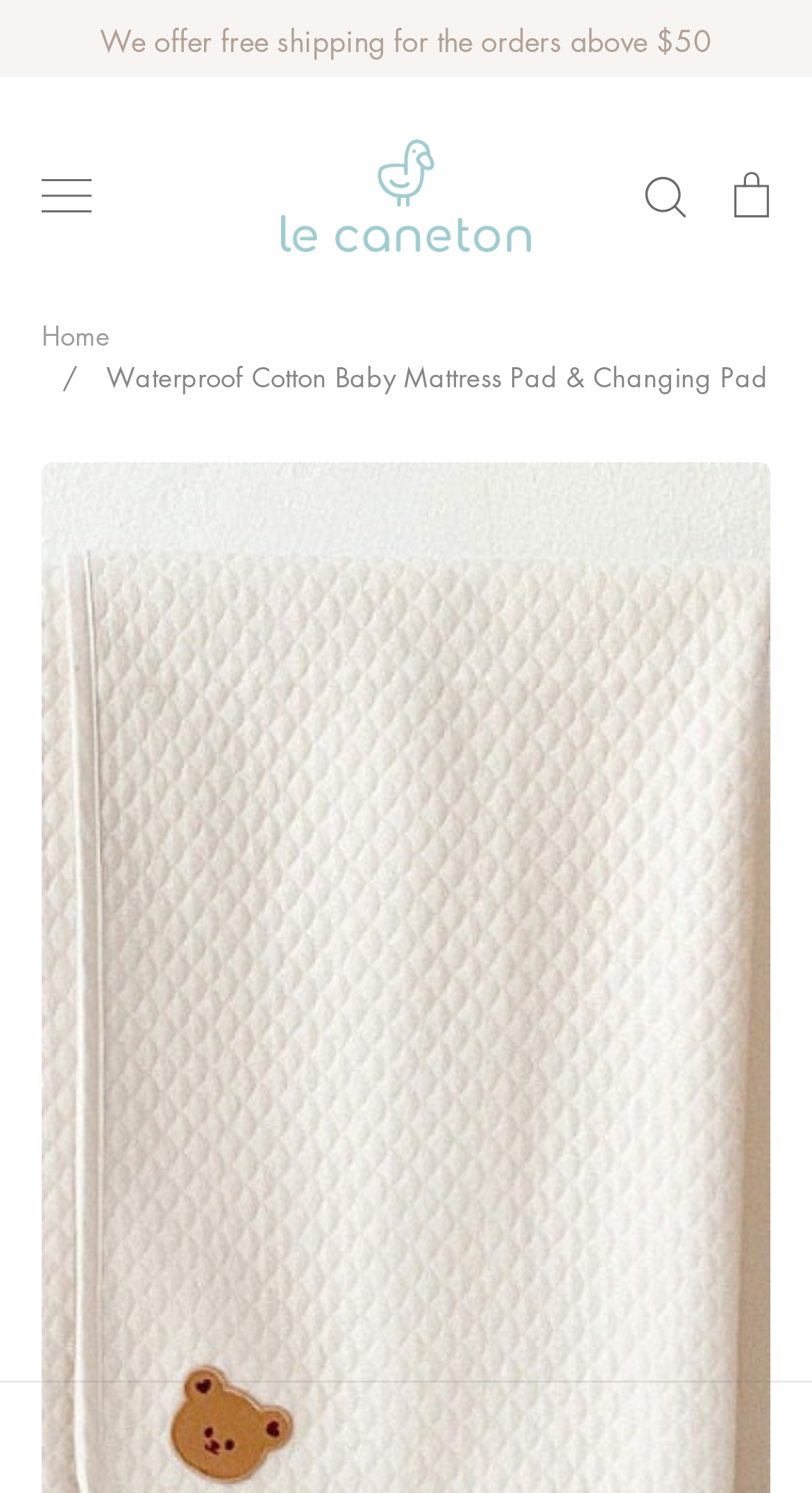Provide the bounding box coordinates for the UI element that is described as: "Cart".

[0.872, 0.101, 0.979, 0.161]